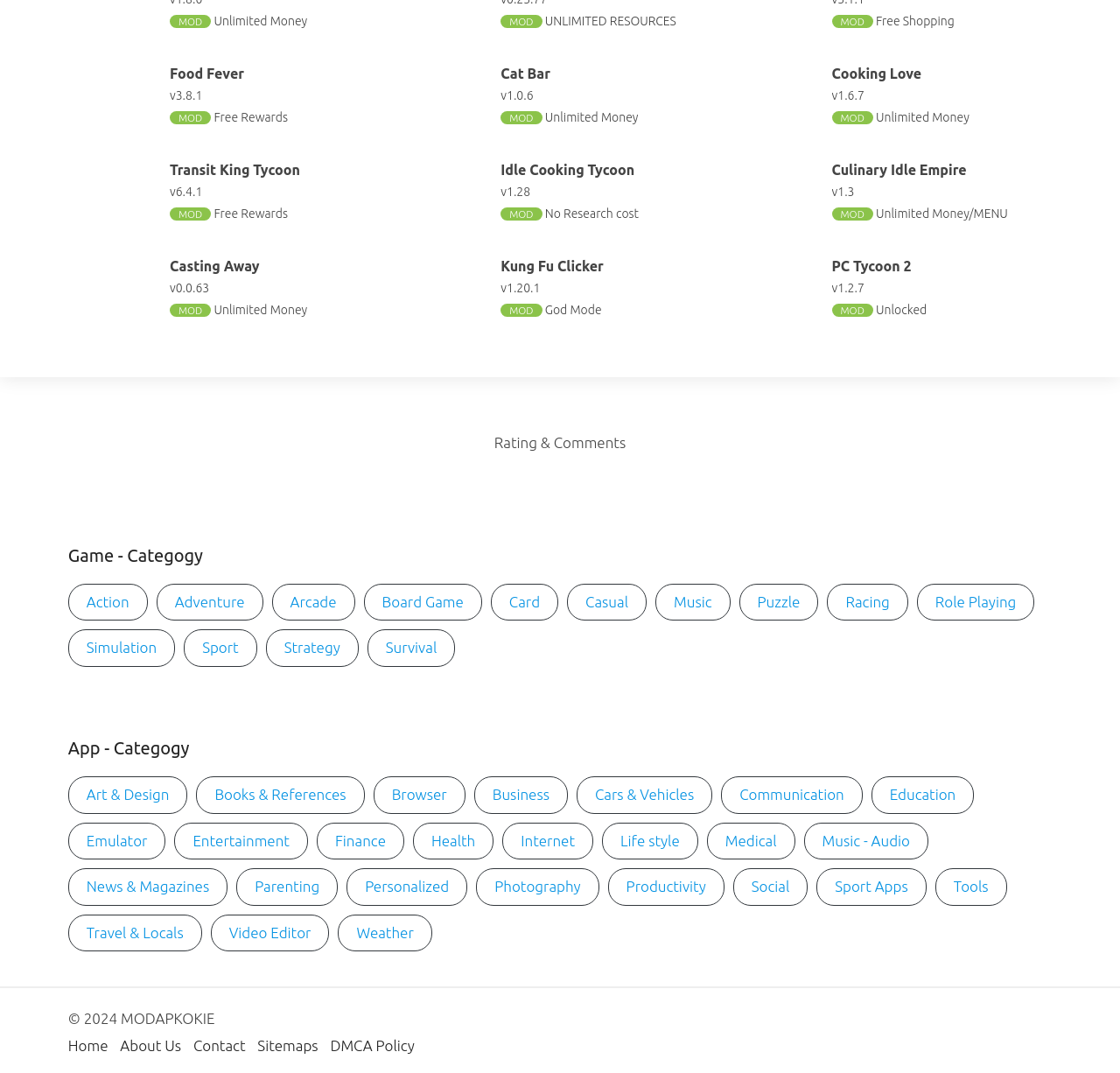Kindly provide the bounding box coordinates of the section you need to click on to fulfill the given instruction: "Go to Home page".

[0.061, 0.967, 0.096, 0.982]